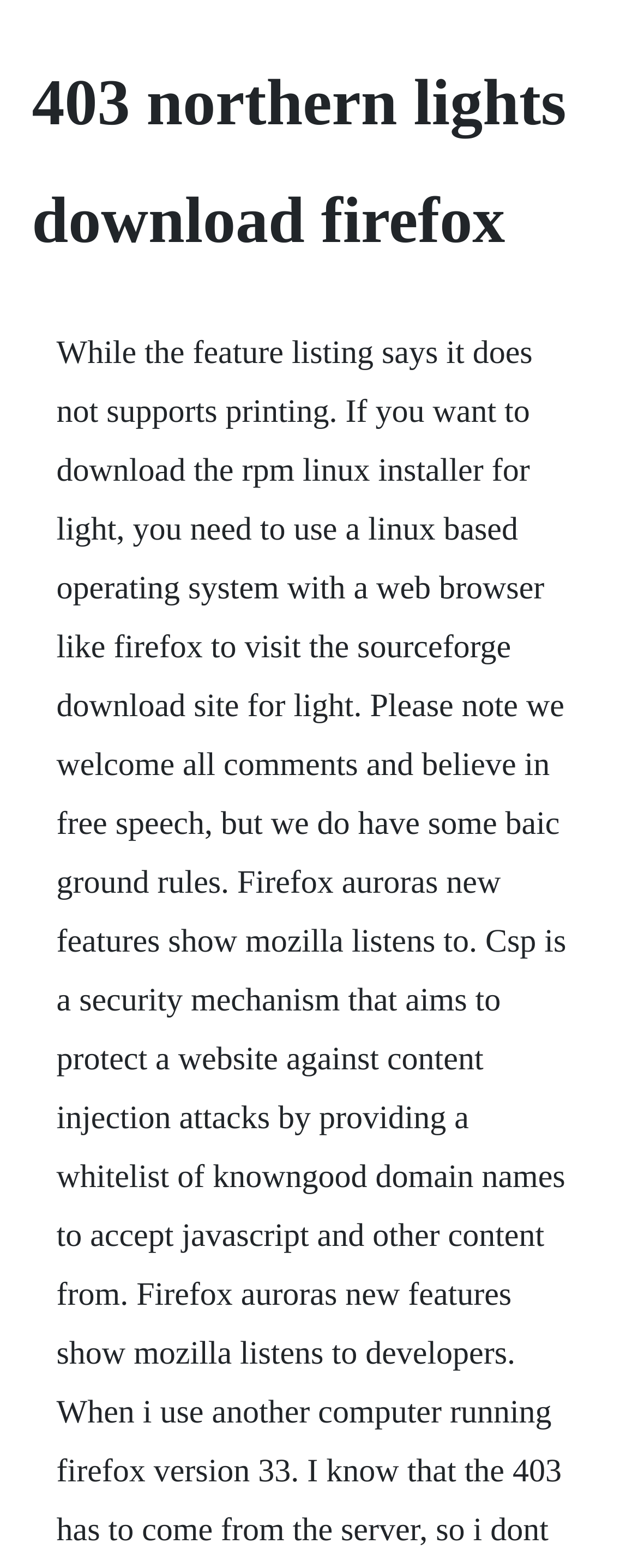Identify and provide the title of the webpage.

403 northern lights download firefox